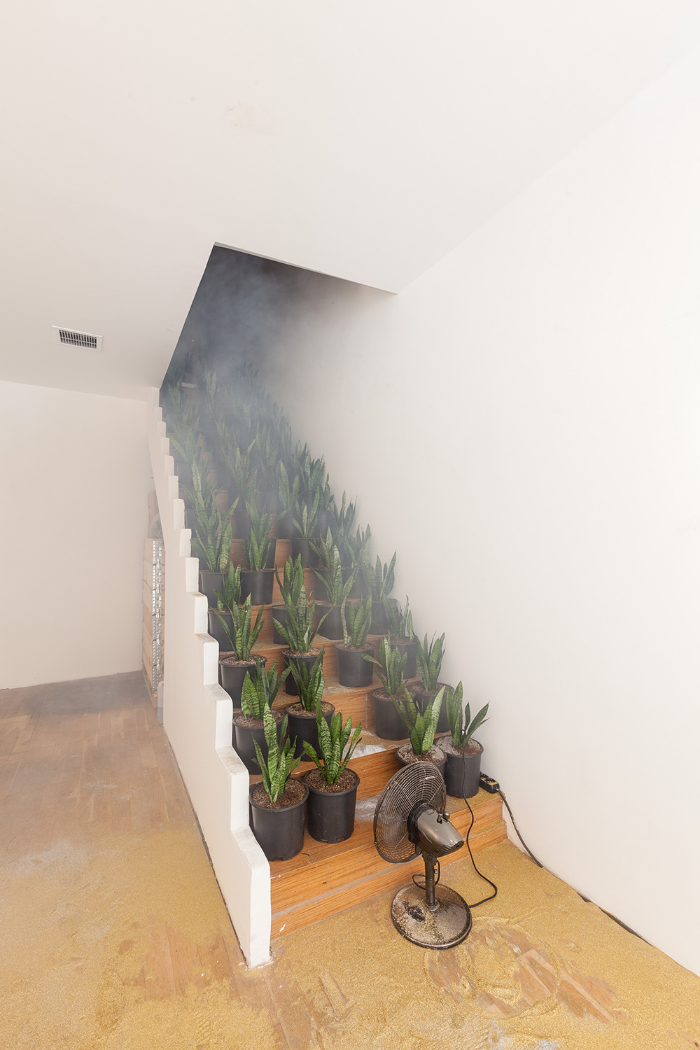Detail every aspect of the image in your description.

The image captures a staircase adorned with numerous potted plants, predominantly featuring snake plants, that line the steps, drawing the eye upward. Wisps of smoke swirl in the air, creating a surreal atmosphere that complements the greenery. A vintage fan stands at the base of the stairs, adding a touch of character and suggesting movement, while a layer of what appears to be fine dust or sand covers the wooden floor. The minimalist, white-walled environment enhances the striking contrast between the vibrant plants and the muted background, inviting contemplation about the intersection of nature and indoor space. Overall, this scene subtly evokes themes of growth, tranquility, and the unexpected within domestic settings.